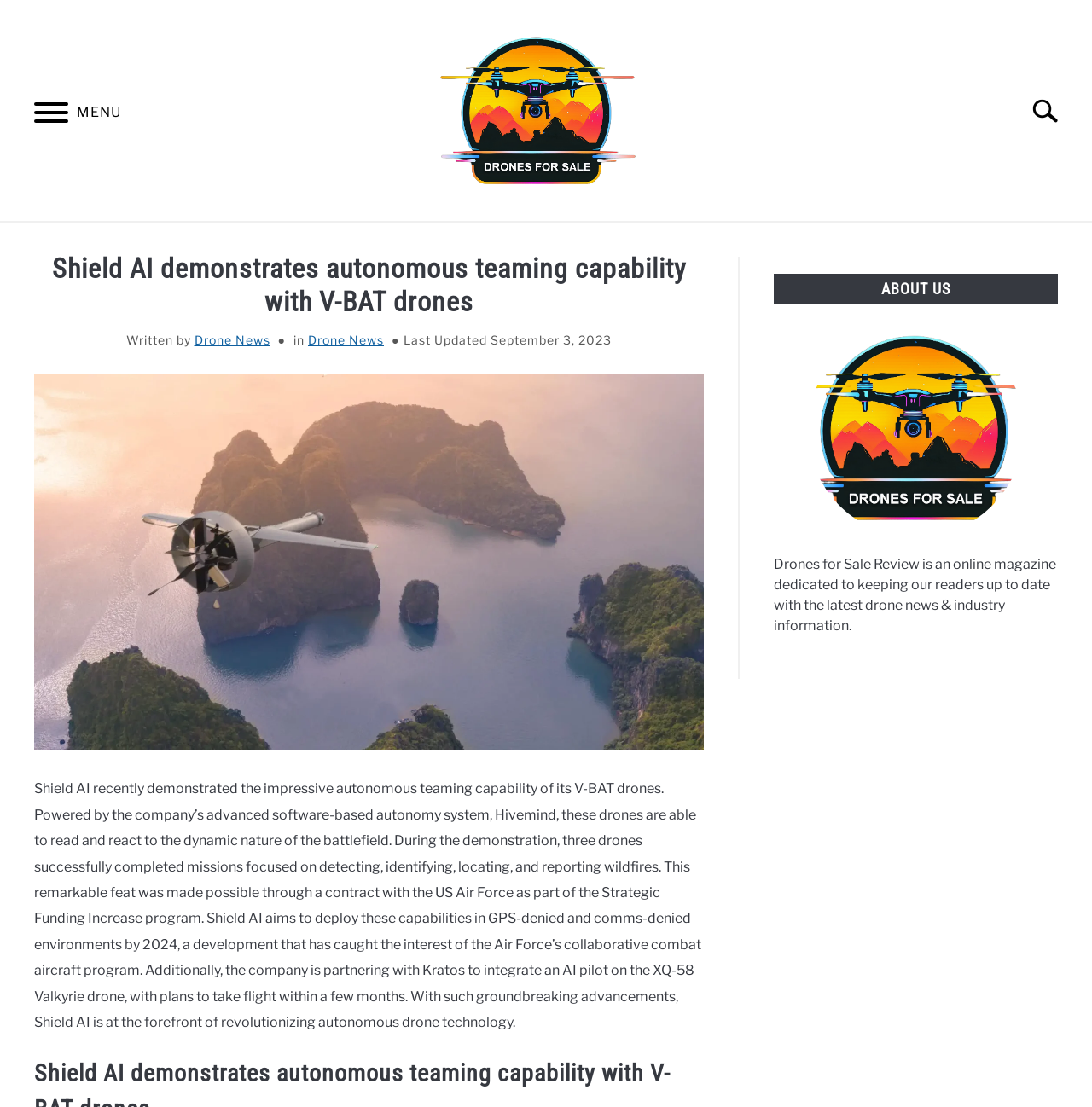Determine the bounding box coordinates for the area that should be clicked to carry out the following instruction: "Go to the home page".

[0.193, 0.216, 0.259, 0.252]